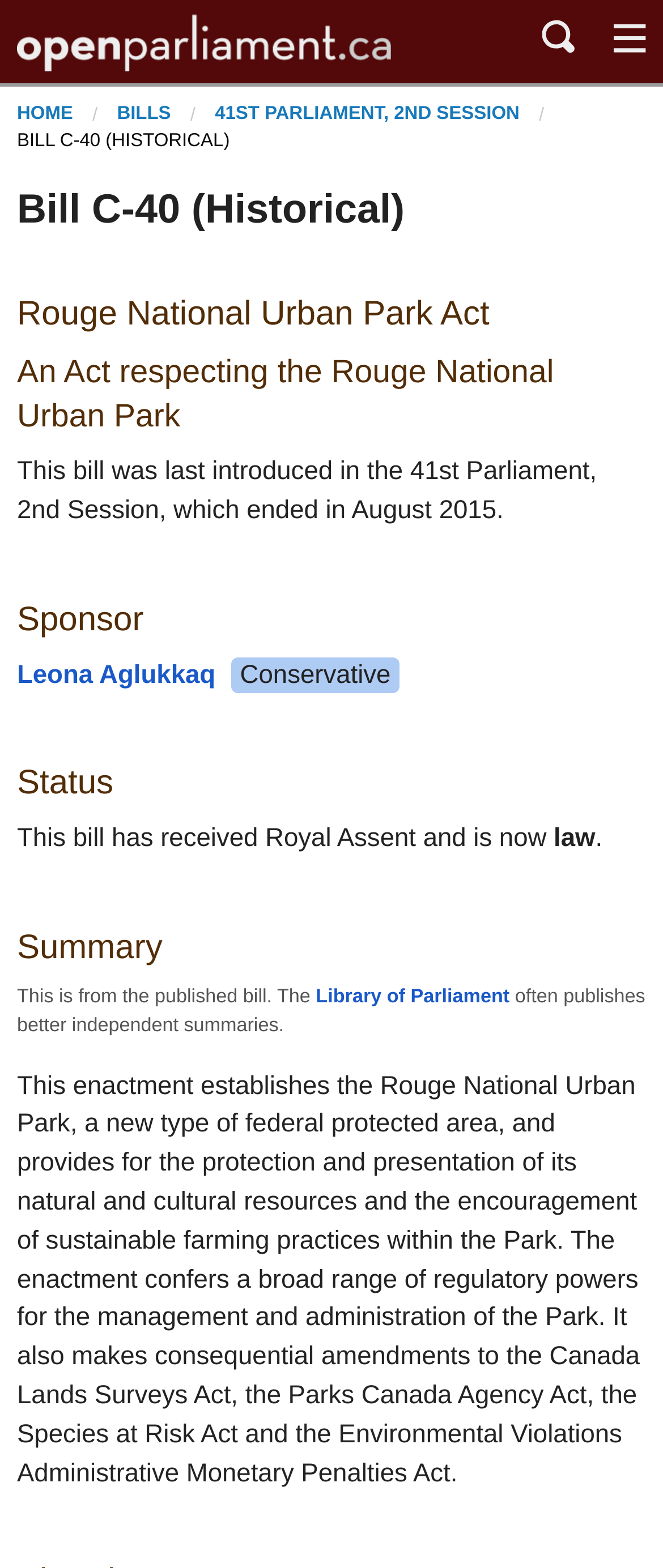What is the purpose of the Rouge National Urban Park?
Using the visual information, answer the question in a single word or phrase.

Protection and presentation of natural and cultural resources